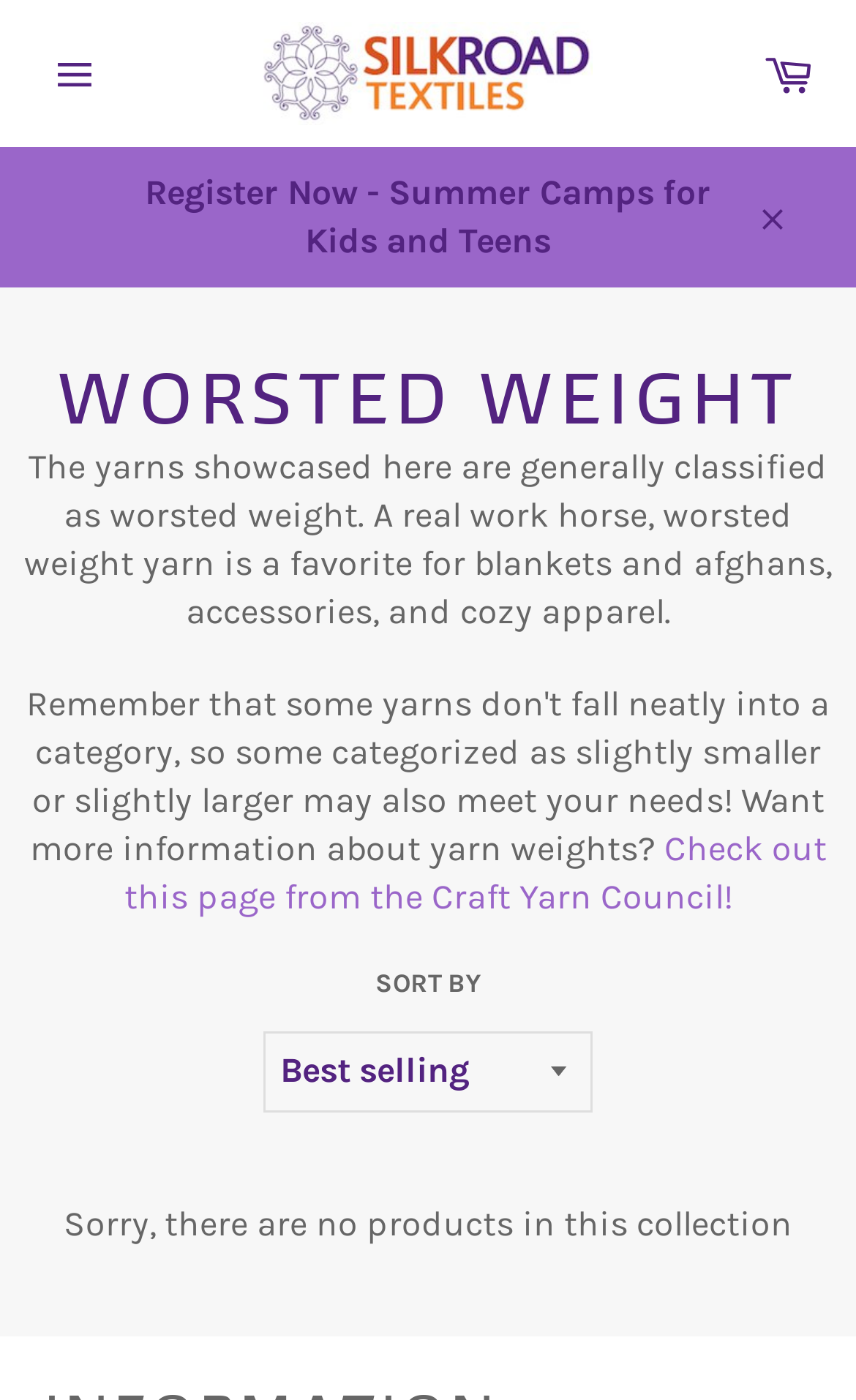What is the link to get more information about yarn weights?
Analyze the image and deliver a detailed answer to the question.

I located the link element with the text 'Check out this page from the Craft Yarn Council!' which is provided as a resource to learn more about yarn weights.